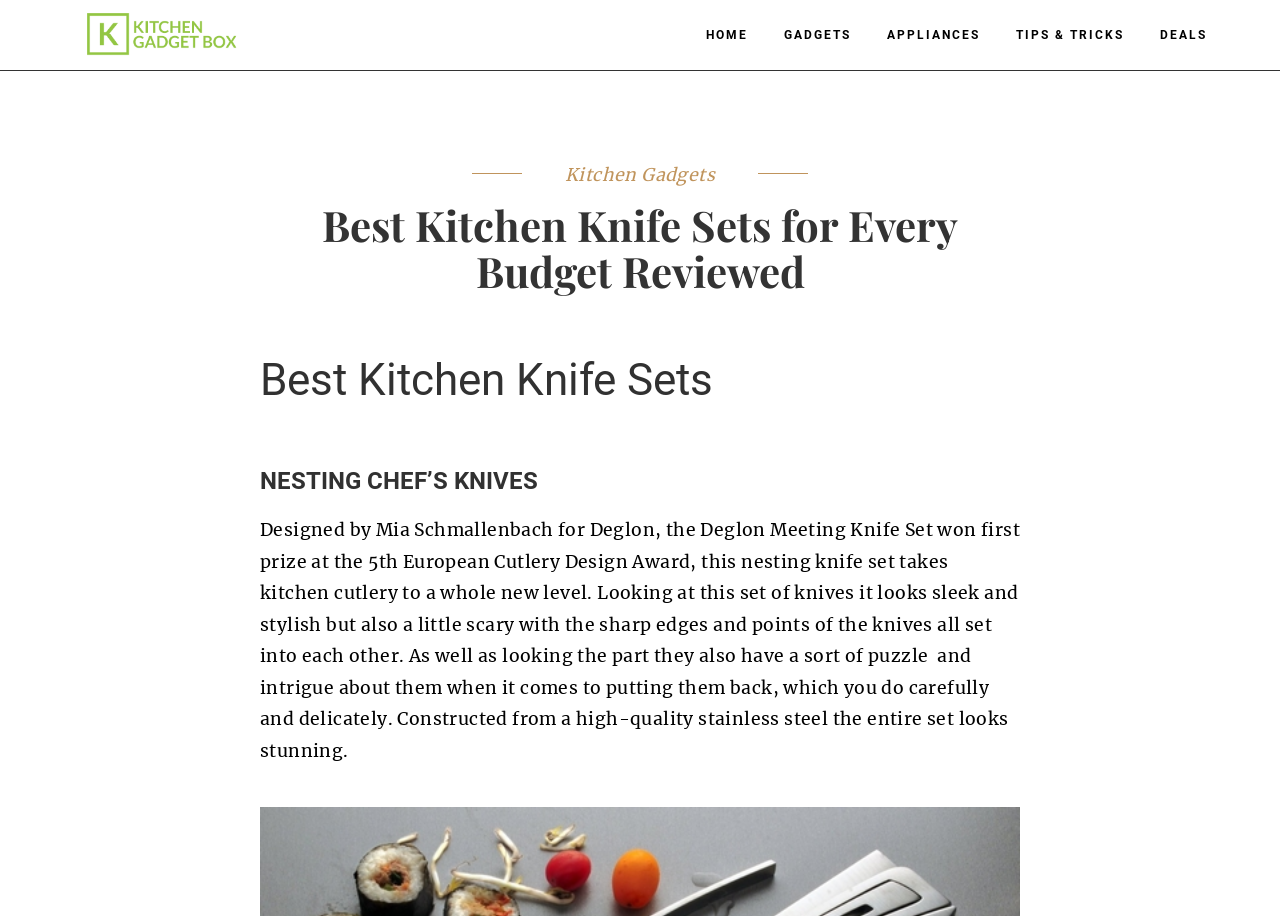Locate the bounding box of the UI element based on this description: "Tips & Tricks". Provide four float numbers between 0 and 1 as [left, top, right, bottom].

[0.78, 0.0, 0.892, 0.076]